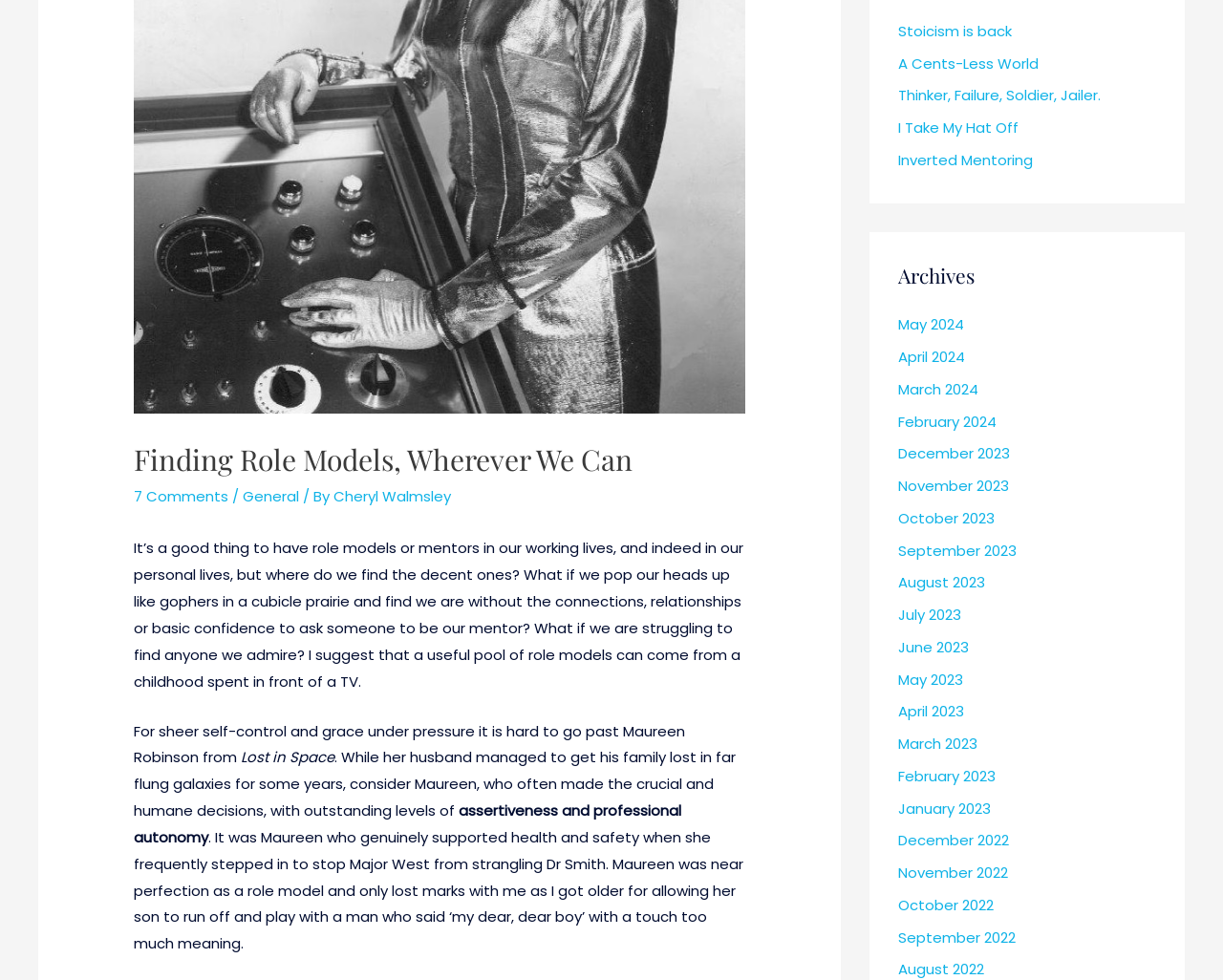Identify the bounding box for the UI element described as: "General". The coordinates should be four float numbers between 0 and 1, i.e., [left, top, right, bottom].

[0.198, 0.496, 0.245, 0.516]